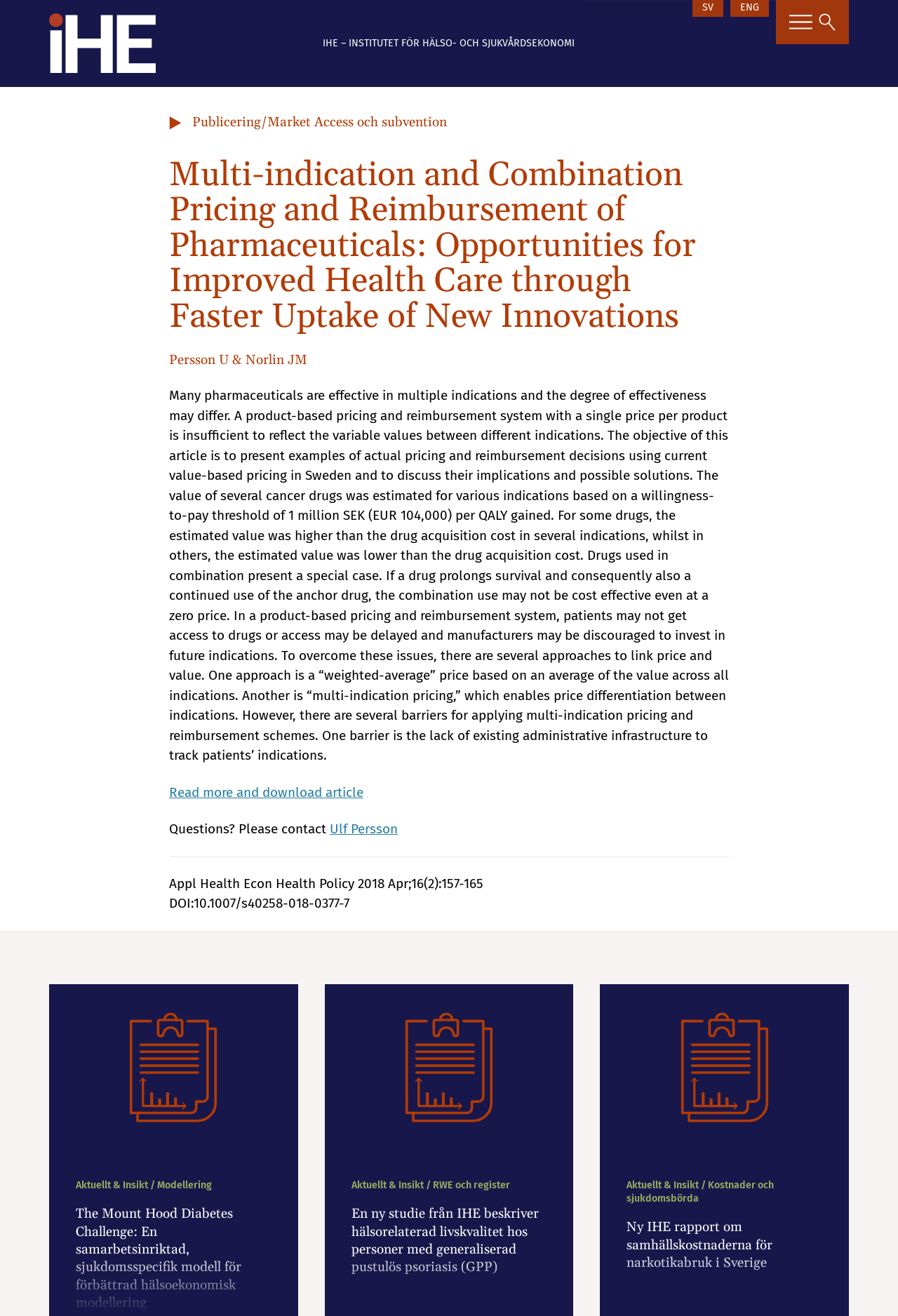Identify and provide the text of the main header on the webpage.

Multi-indication and Combination Pricing and Reimbursement of Pharmaceuticals: Opportunities for Improved Health Care through Faster Uptake of New Innovations